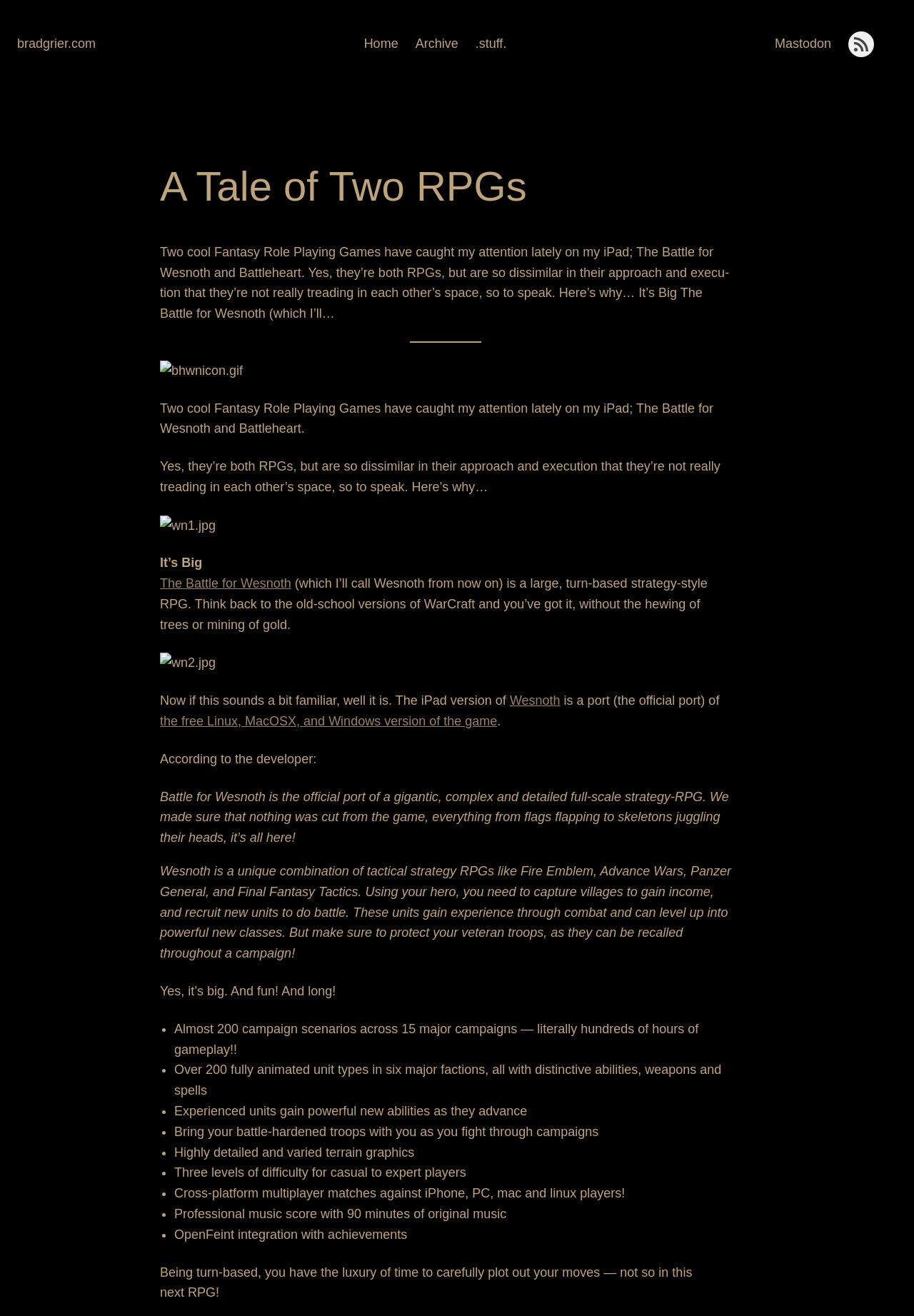Please specify the bounding box coordinates for the clickable region that will help you carry out the instruction: "Click on the 'Home' link".

[0.398, 0.026, 0.436, 0.041]